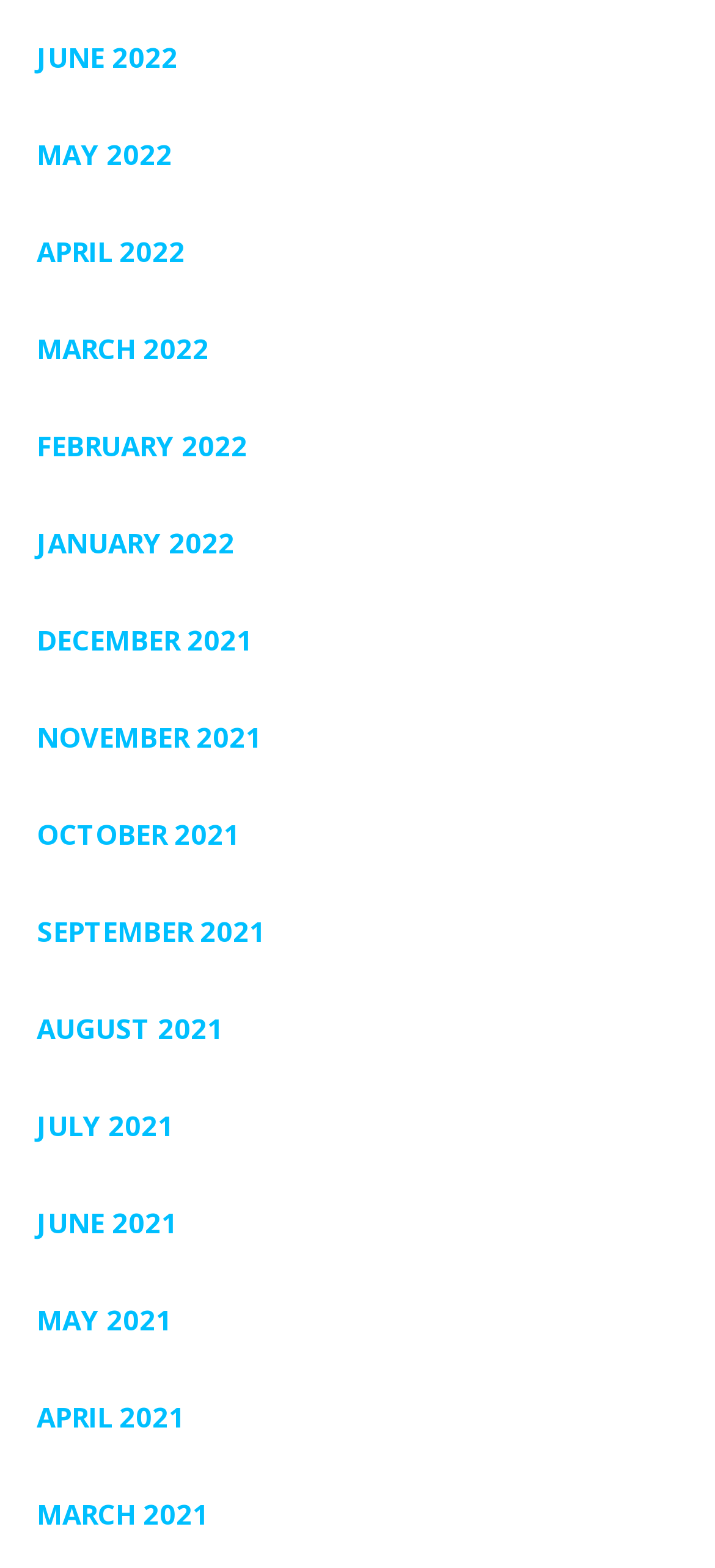Are the months listed in chronological order?
Examine the image and provide an in-depth answer to the question.

I examined the list of links and noticed that the months are listed in reverse chronological order, with the latest month 'JUNE 2022' at the top and the earliest month 'MARCH 2021' at the bottom.